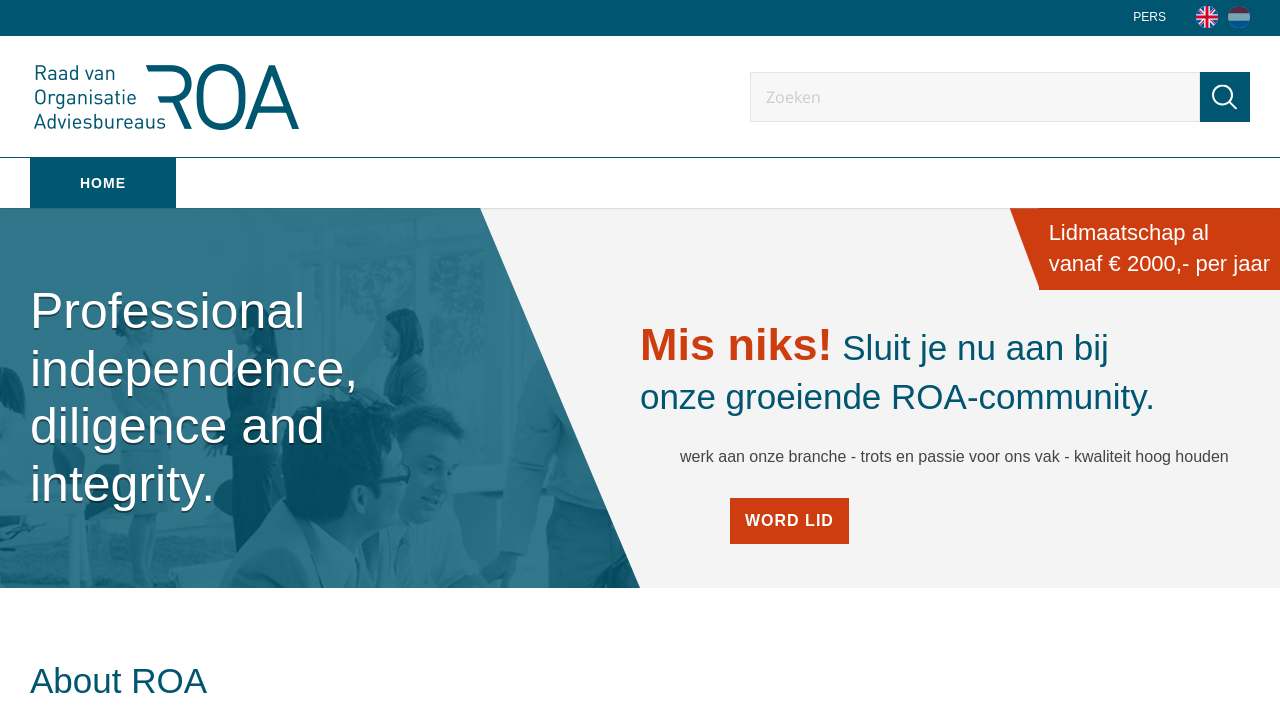Locate the bounding box coordinates of the element you need to click to accomplish the task described by this instruction: "learn more about ROA".

[0.023, 0.914, 0.596, 0.977]